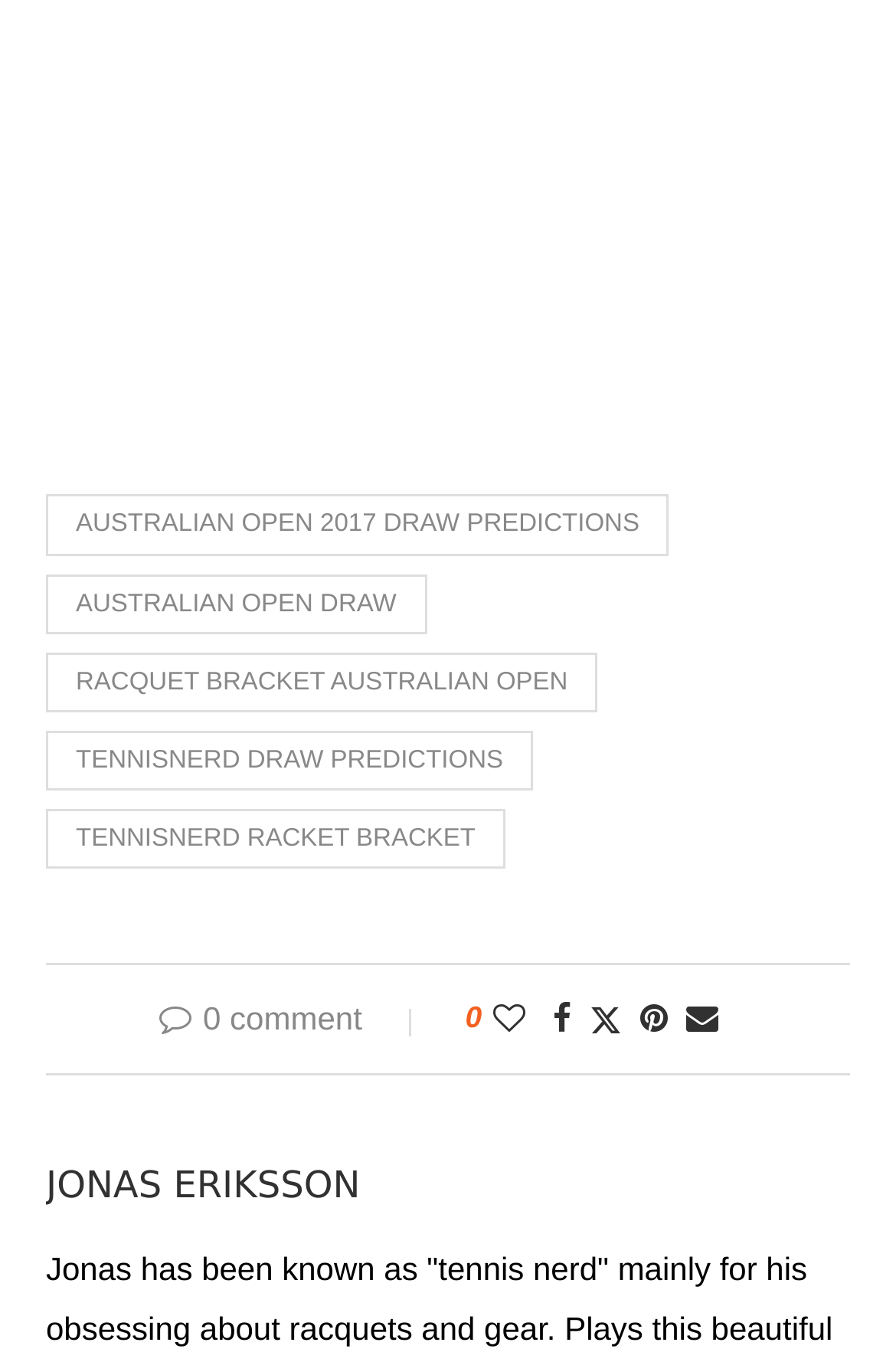Can you determine the bounding box coordinates of the area that needs to be clicked to fulfill the following instruction: "Share on Facebook"?

[0.617, 0.74, 0.638, 0.767]